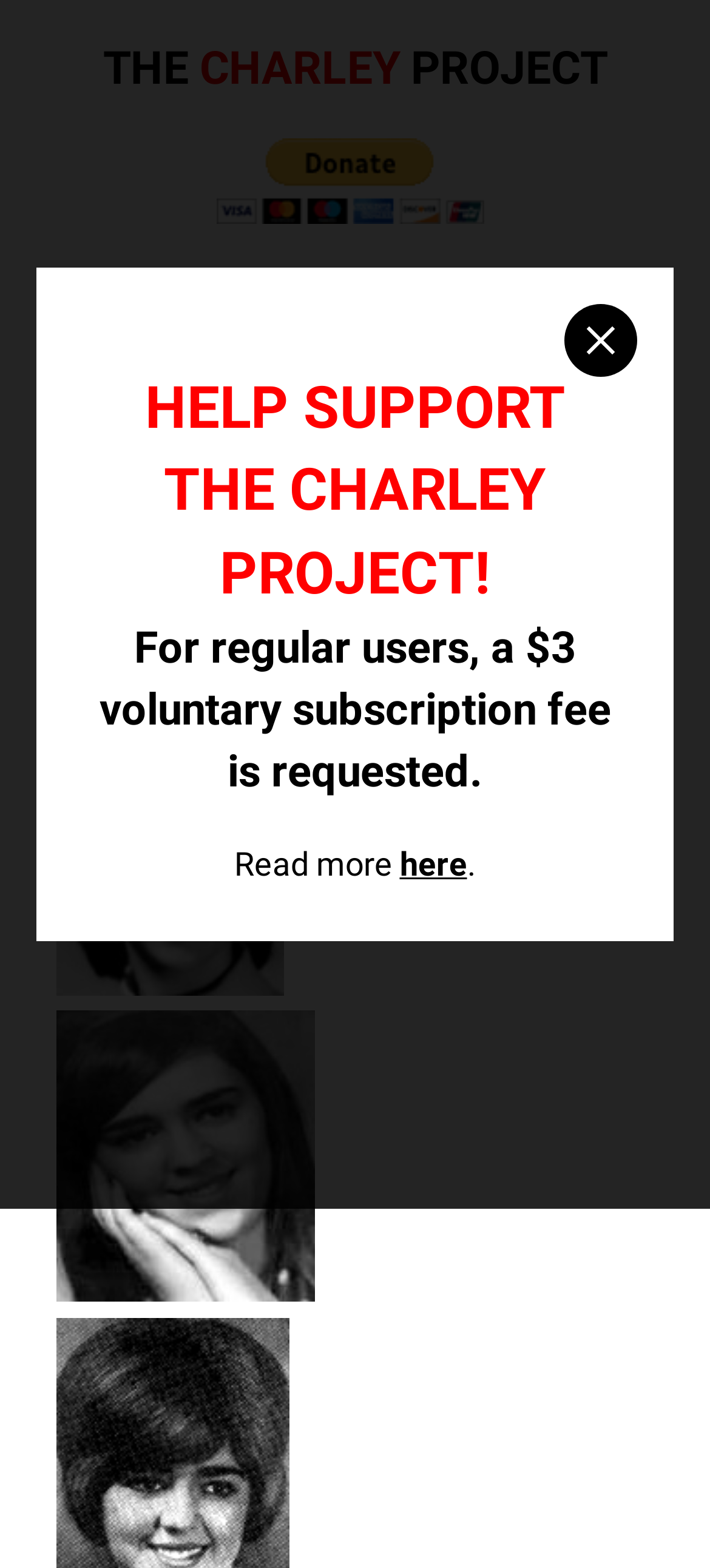Respond to the following question using a concise word or phrase: 
What is the purpose of the search form?

To search the website